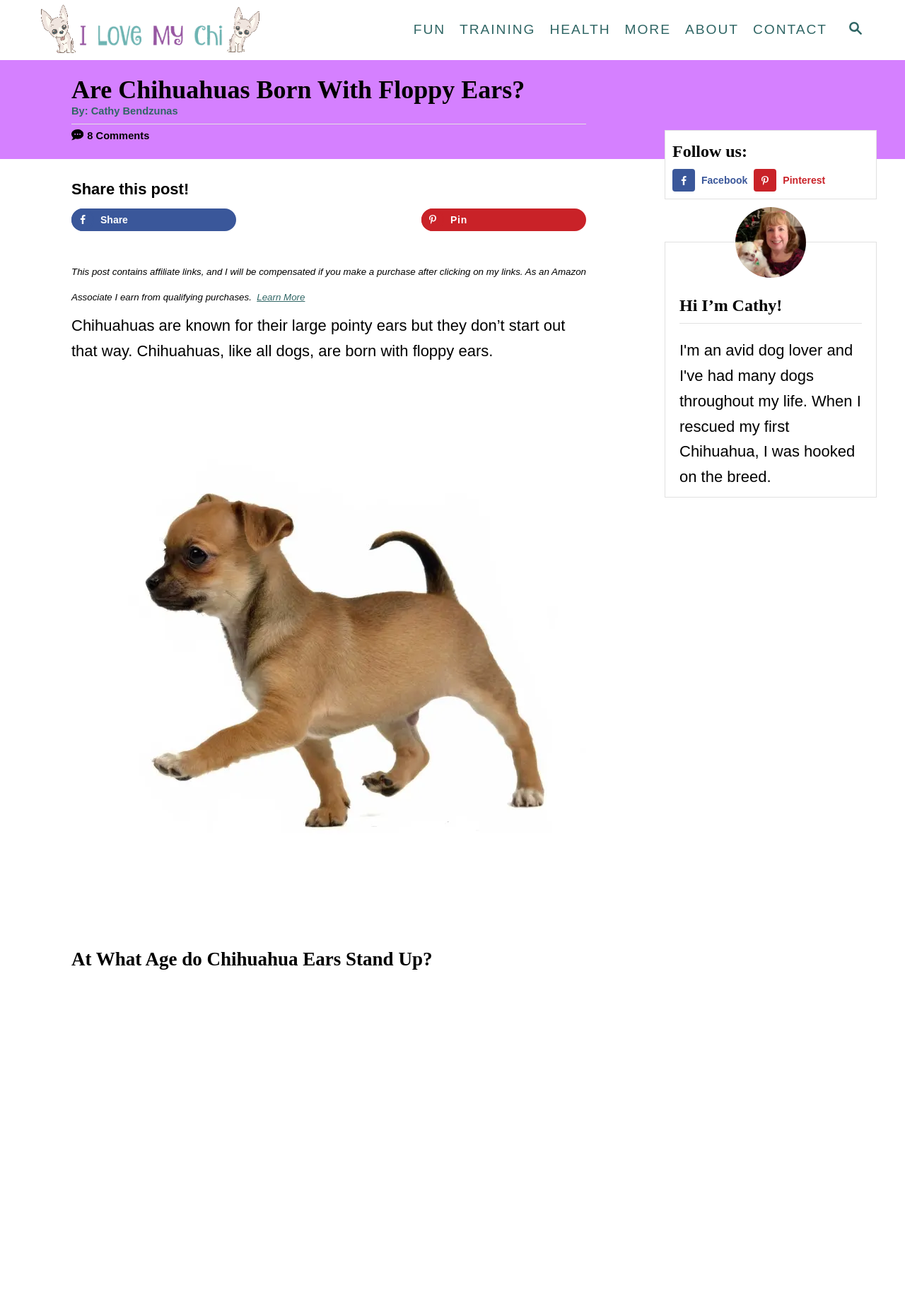Provide a one-word or short-phrase answer to the question:
What is the topic of the article?

Chihuahuas' ears